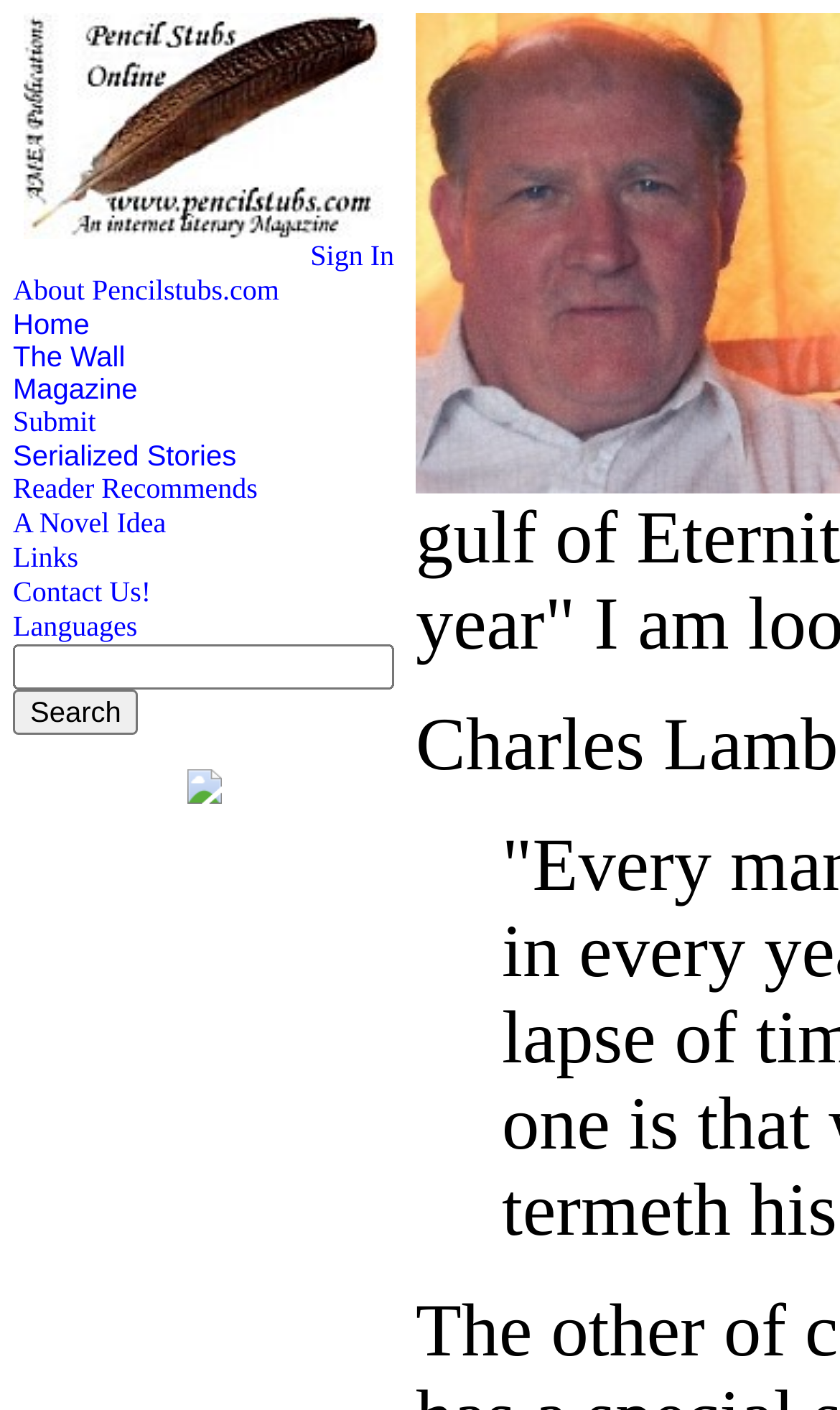Find the bounding box coordinates of the element I should click to carry out the following instruction: "Sign in".

[0.37, 0.17, 0.469, 0.193]